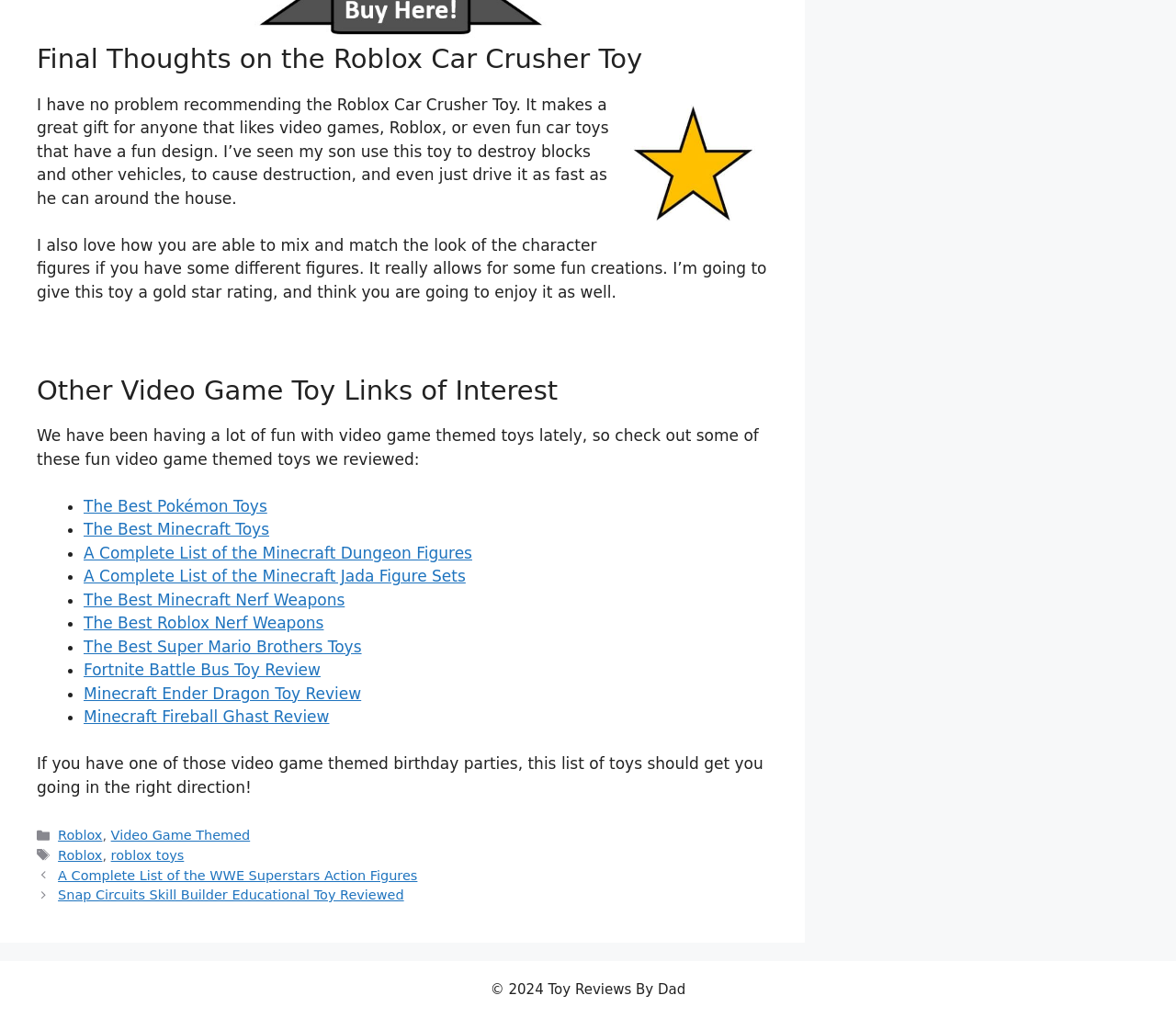What is the purpose of the Roblox Car Crusher Toy?
Can you provide an in-depth and detailed response to the question?

The text mentions that the toy 'makes a great gift for anyone that likes video games, Roblox, or even fun car toys that have a fun design' and also describes how it can be used for fun activities like destroying blocks and other vehicles.